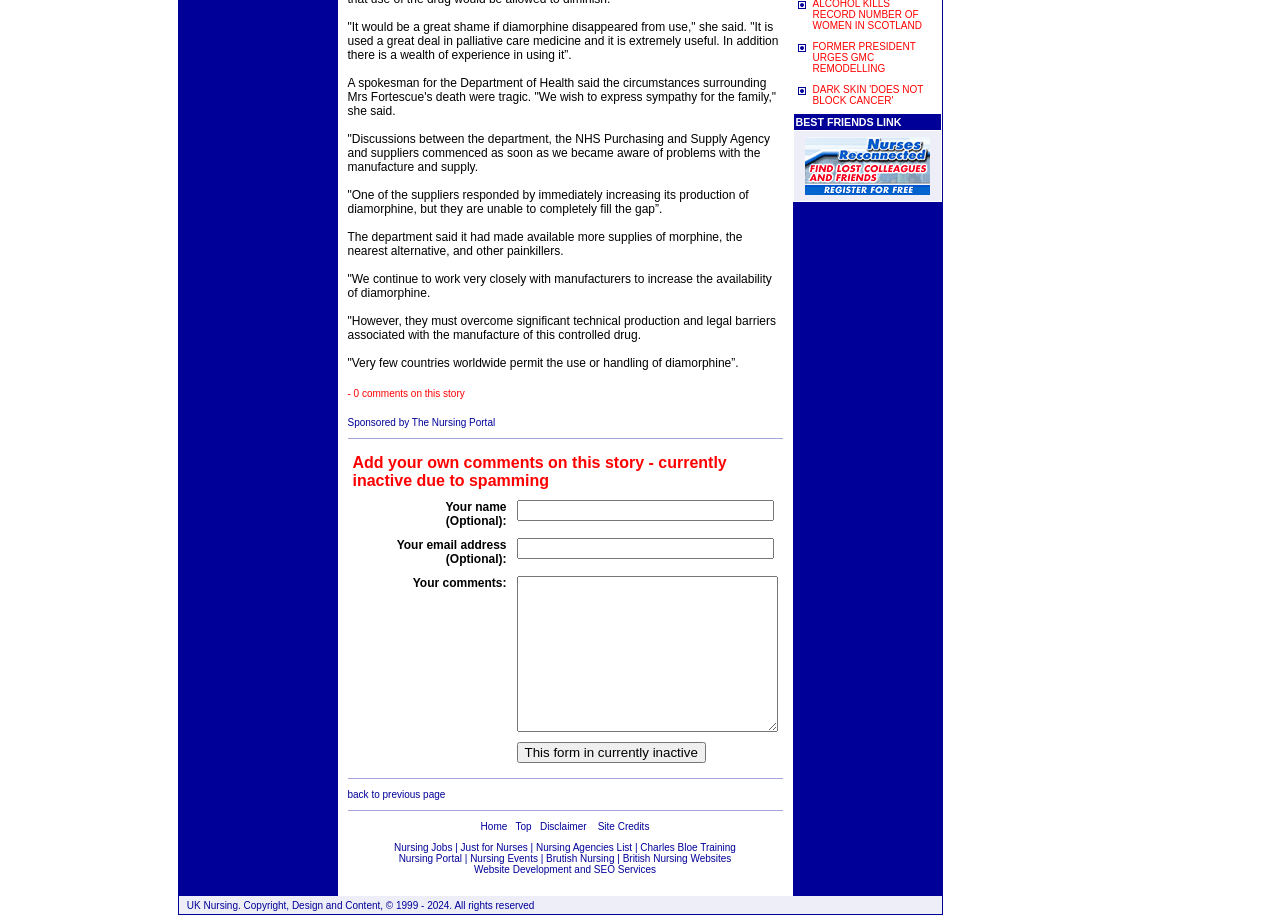Determine the bounding box coordinates for the HTML element mentioned in the following description: "Website Development and SEO Services". The coordinates should be a list of four floats ranging from 0 to 1, represented as [left, top, right, bottom].

[0.37, 0.936, 0.513, 0.948]